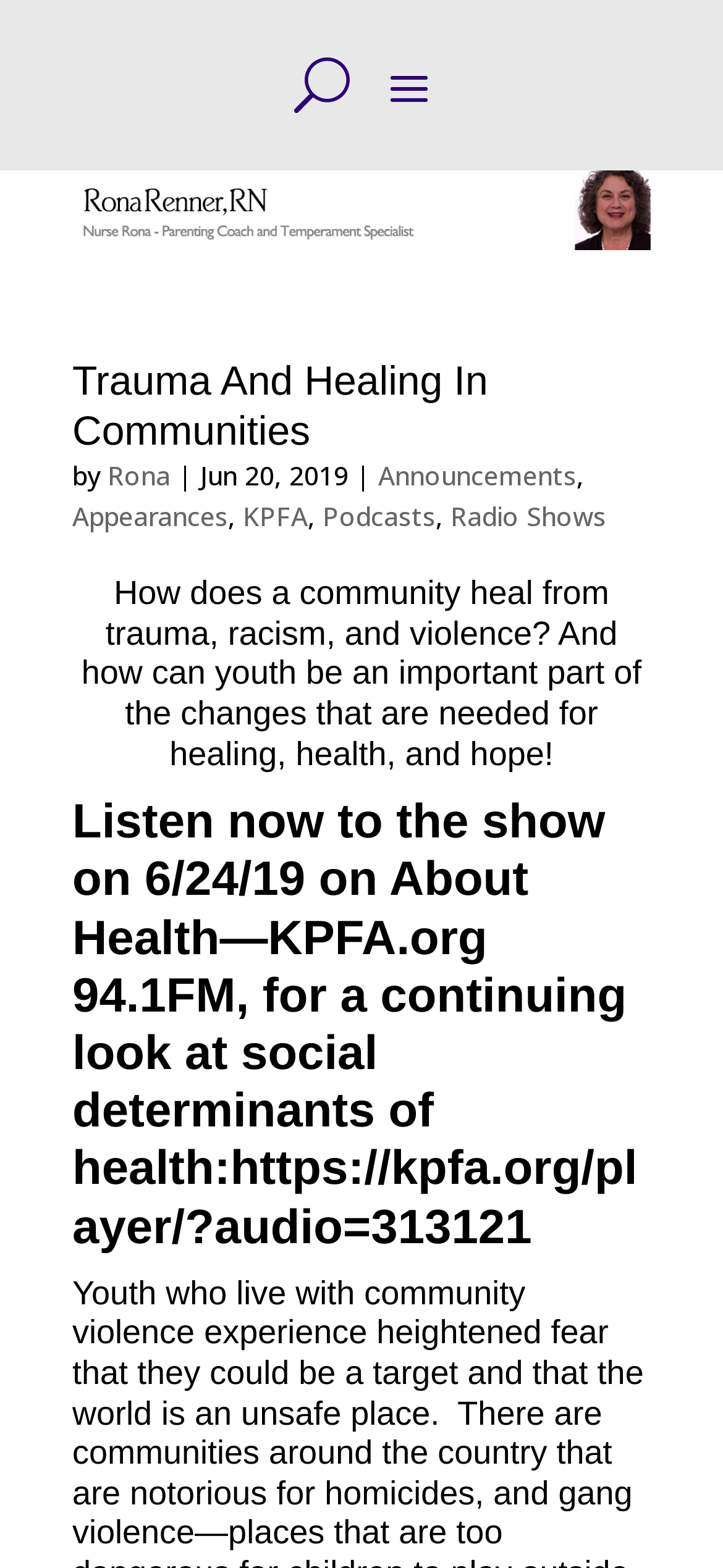Using the description "Get a Quote", predict the bounding box of the relevant HTML element.

None